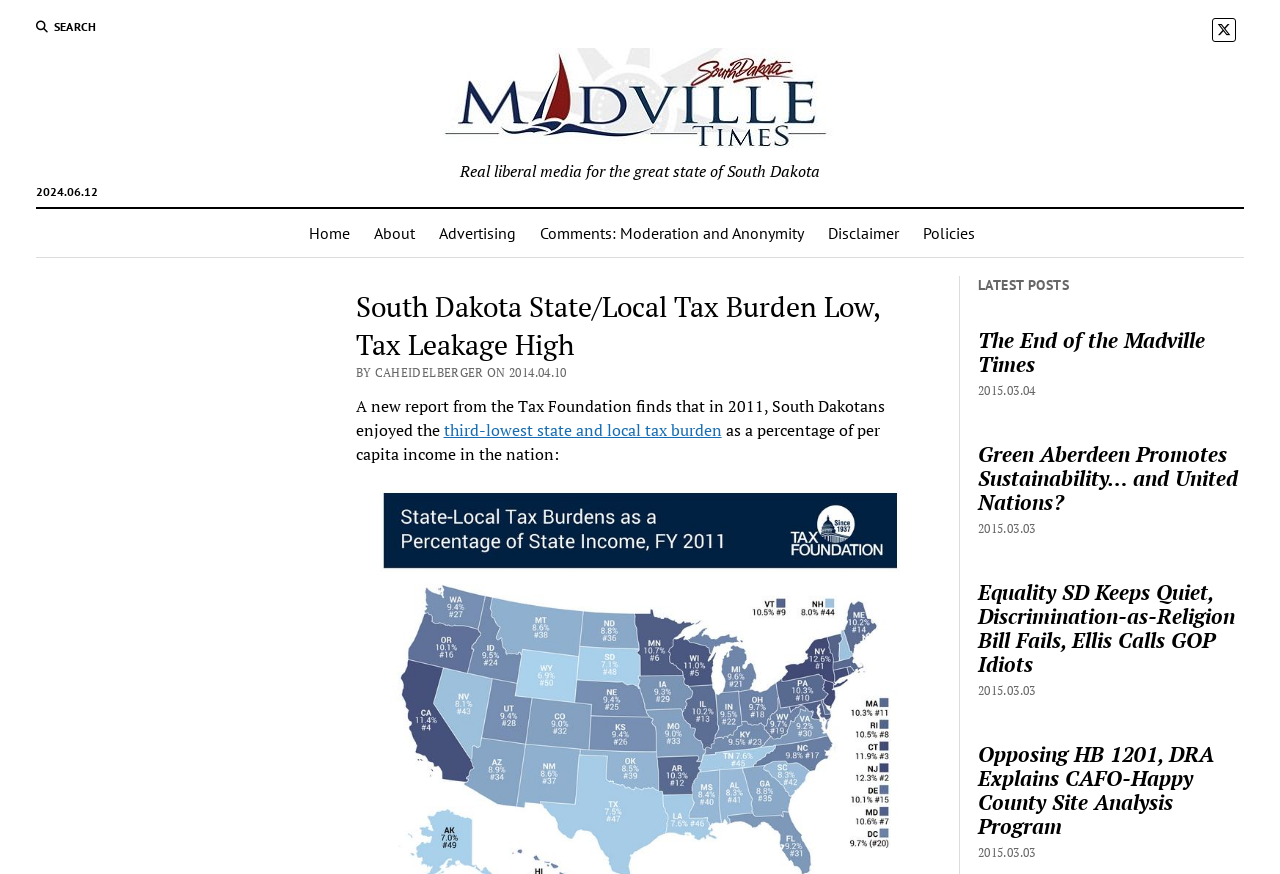Locate the bounding box coordinates of the element I should click to achieve the following instruction: "Check the latest post 'The End of the Madville Times'".

[0.764, 0.375, 0.97, 0.43]